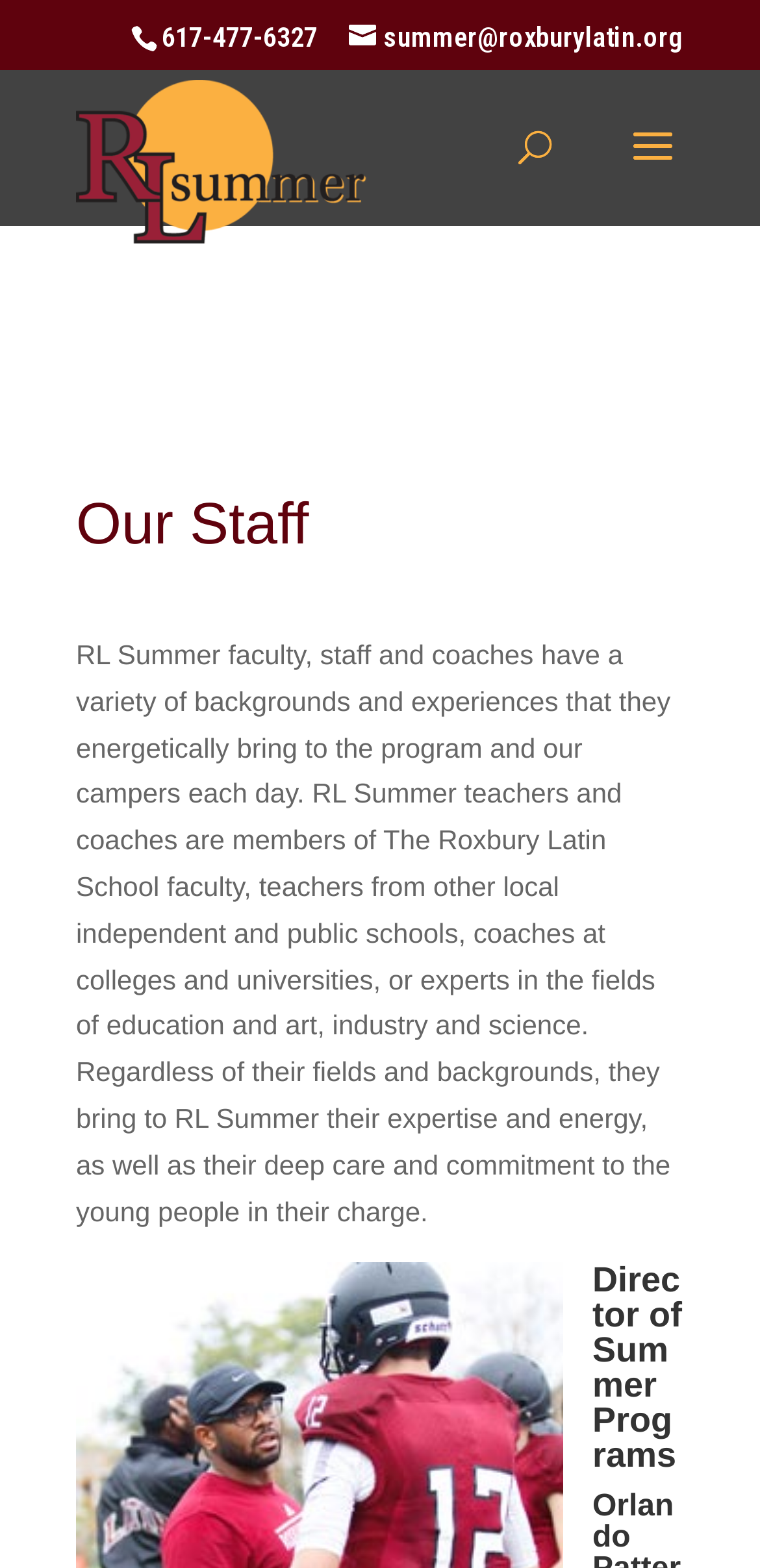Please predict the bounding box coordinates (top-left x, top-left y, bottom-right x, bottom-right y) for the UI element in the screenshot that fits the description: name="s" placeholder="Search …" title="Search for:"

[0.463, 0.044, 0.823, 0.047]